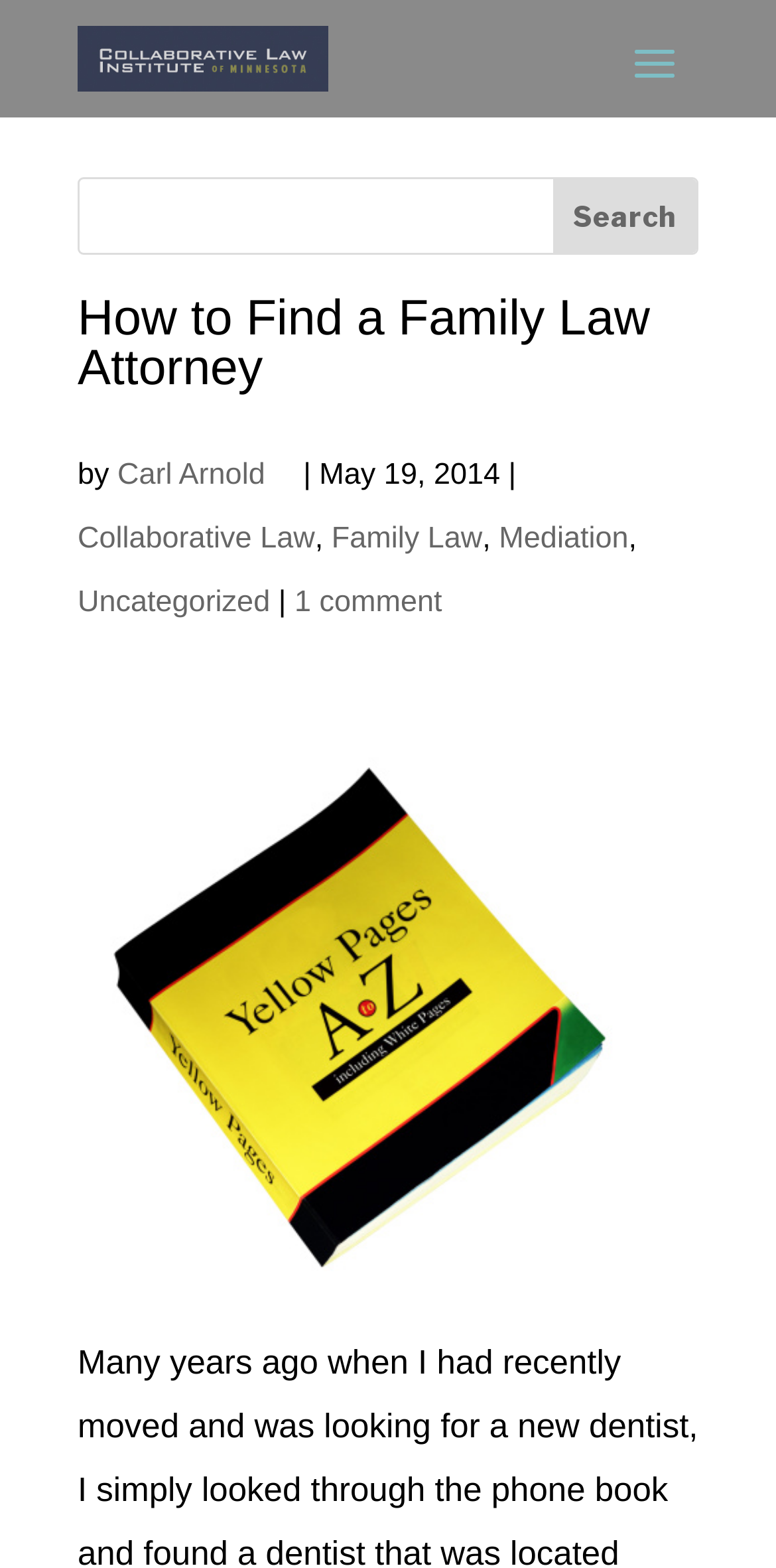Predict the bounding box of the UI element based on the description: "Mediation". The coordinates should be four float numbers between 0 and 1, formatted as [left, top, right, bottom].

[0.643, 0.333, 0.81, 0.367]